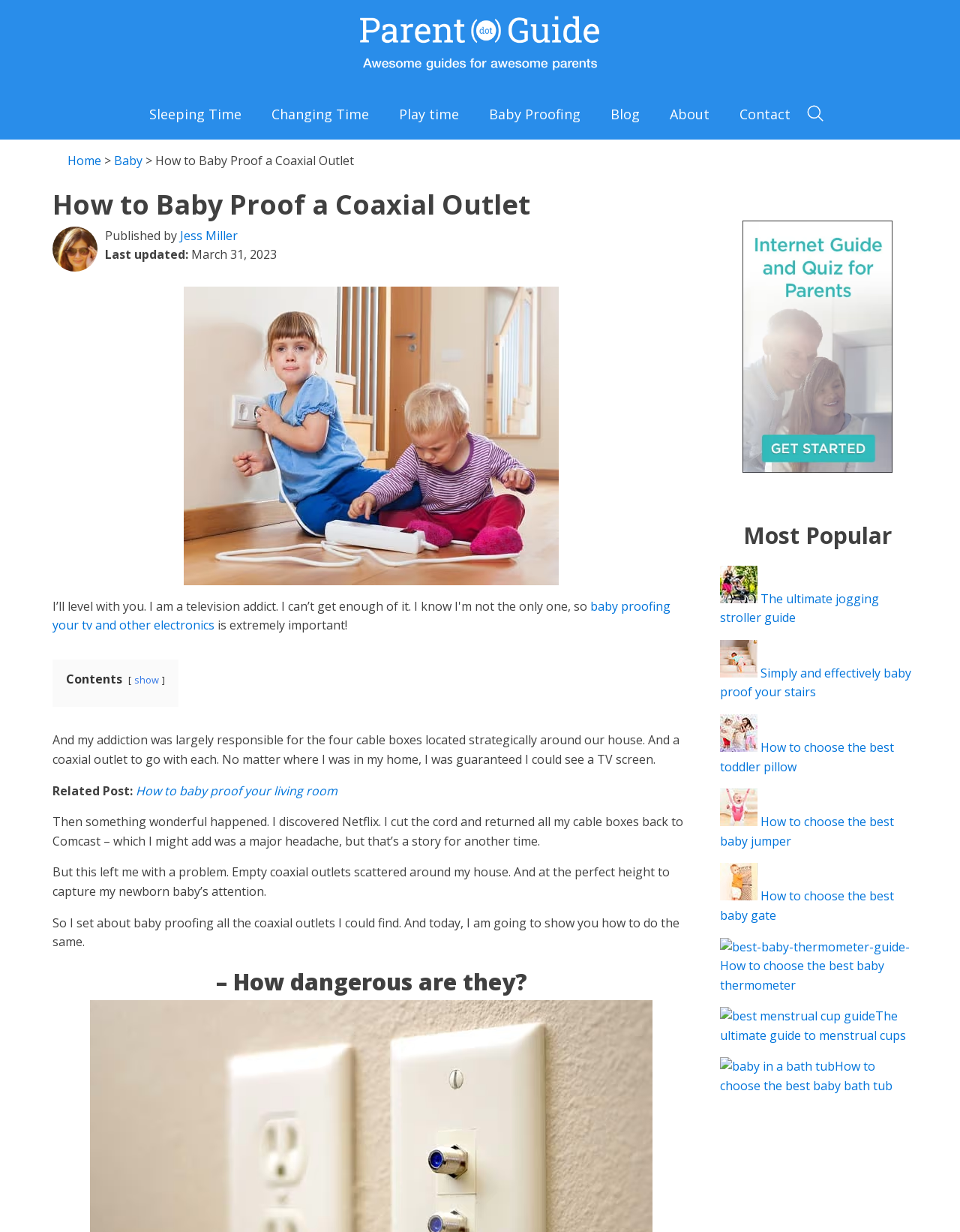Look at the image and answer the question in detail:
What is the topic of the related post?

I found the related post section by scanning the webpage and looking for a section that says 'Related Post:', and then I read the text that follows, which is the title of the related post, 'How to baby proof your living room'.